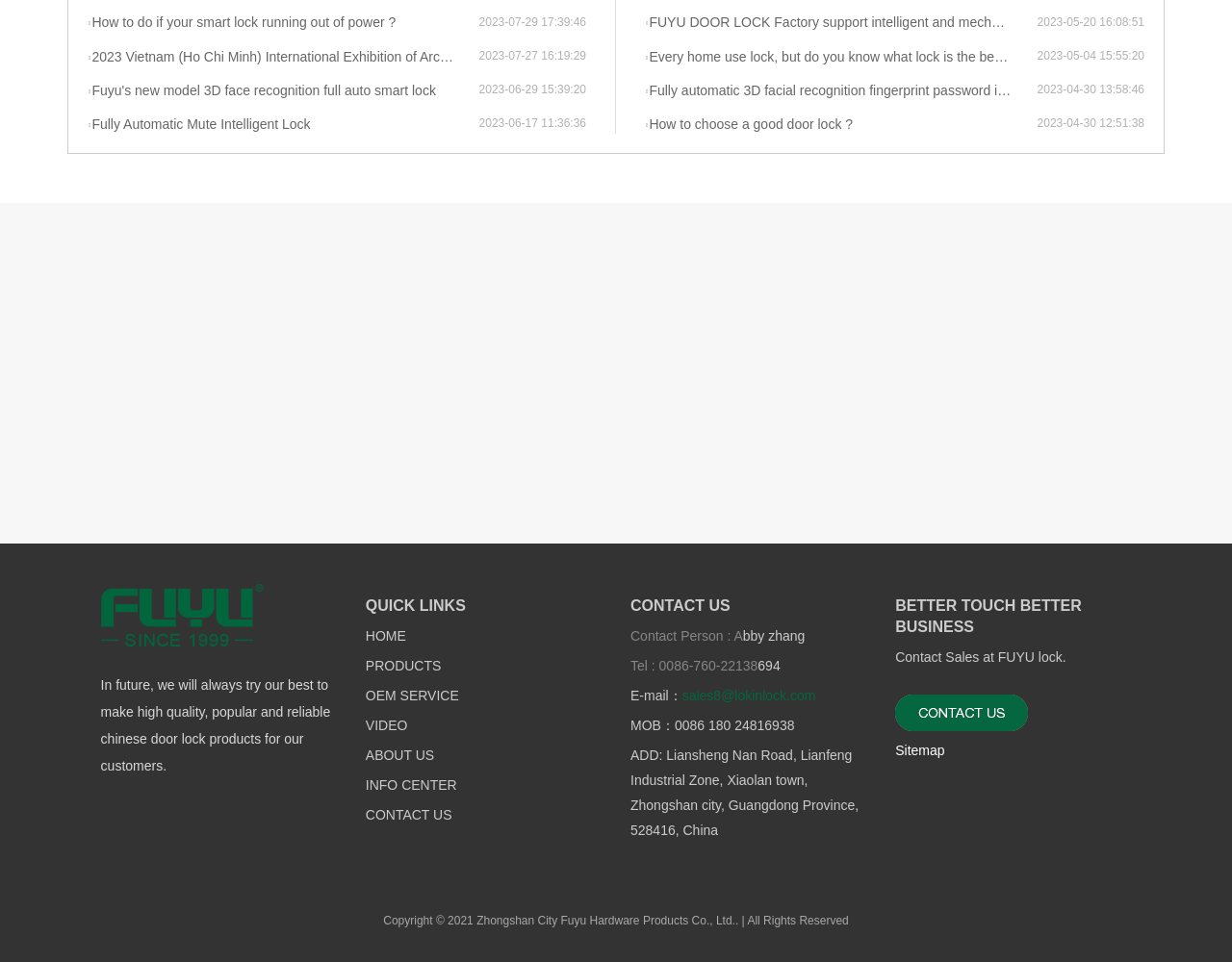Identify the bounding box coordinates of the clickable section necessary to follow the following instruction: "Visit the 'HOME' page". The coordinates should be presented as four float numbers from 0 to 1, i.e., [left, top, right, bottom].

[0.297, 0.655, 0.33, 0.669]